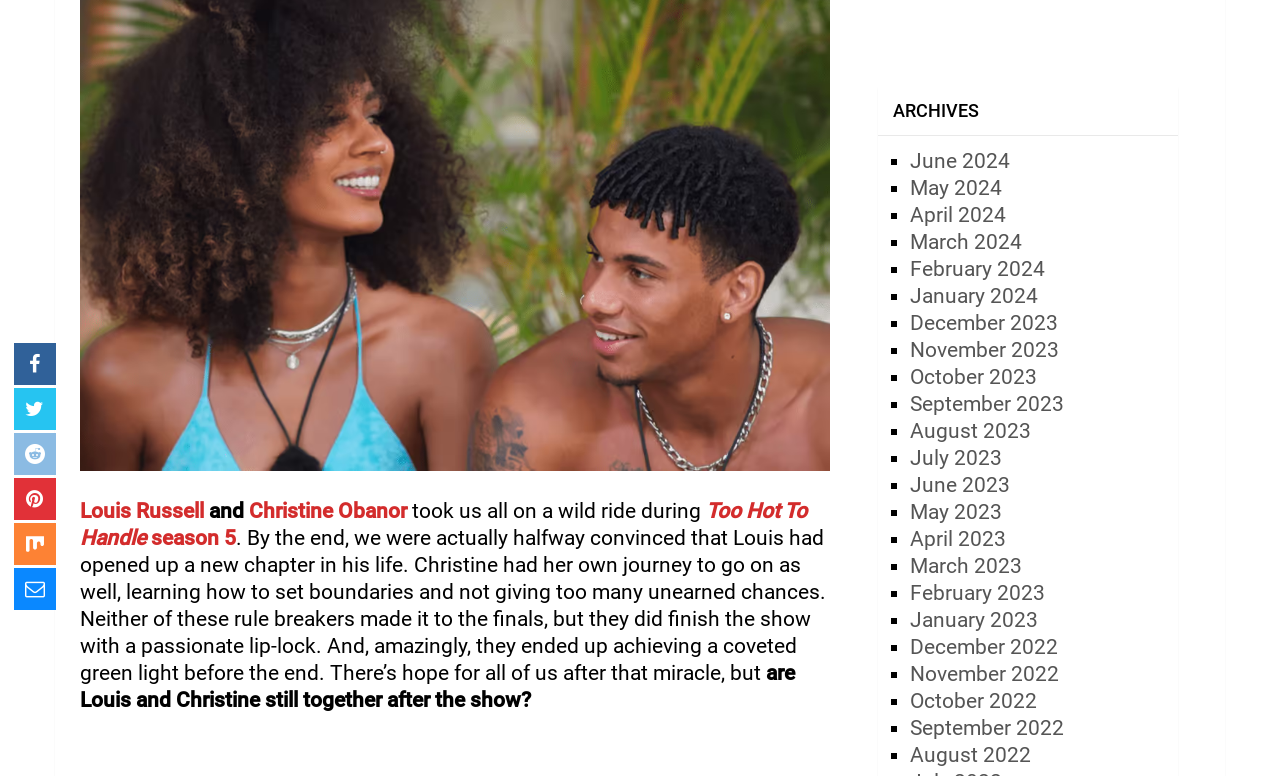Using the given element description, provide the bounding box coordinates (top-left x, top-left y, bottom-right x, bottom-right y) for the corresponding UI element in the screenshot: March 2024

[0.711, 0.296, 0.799, 0.327]